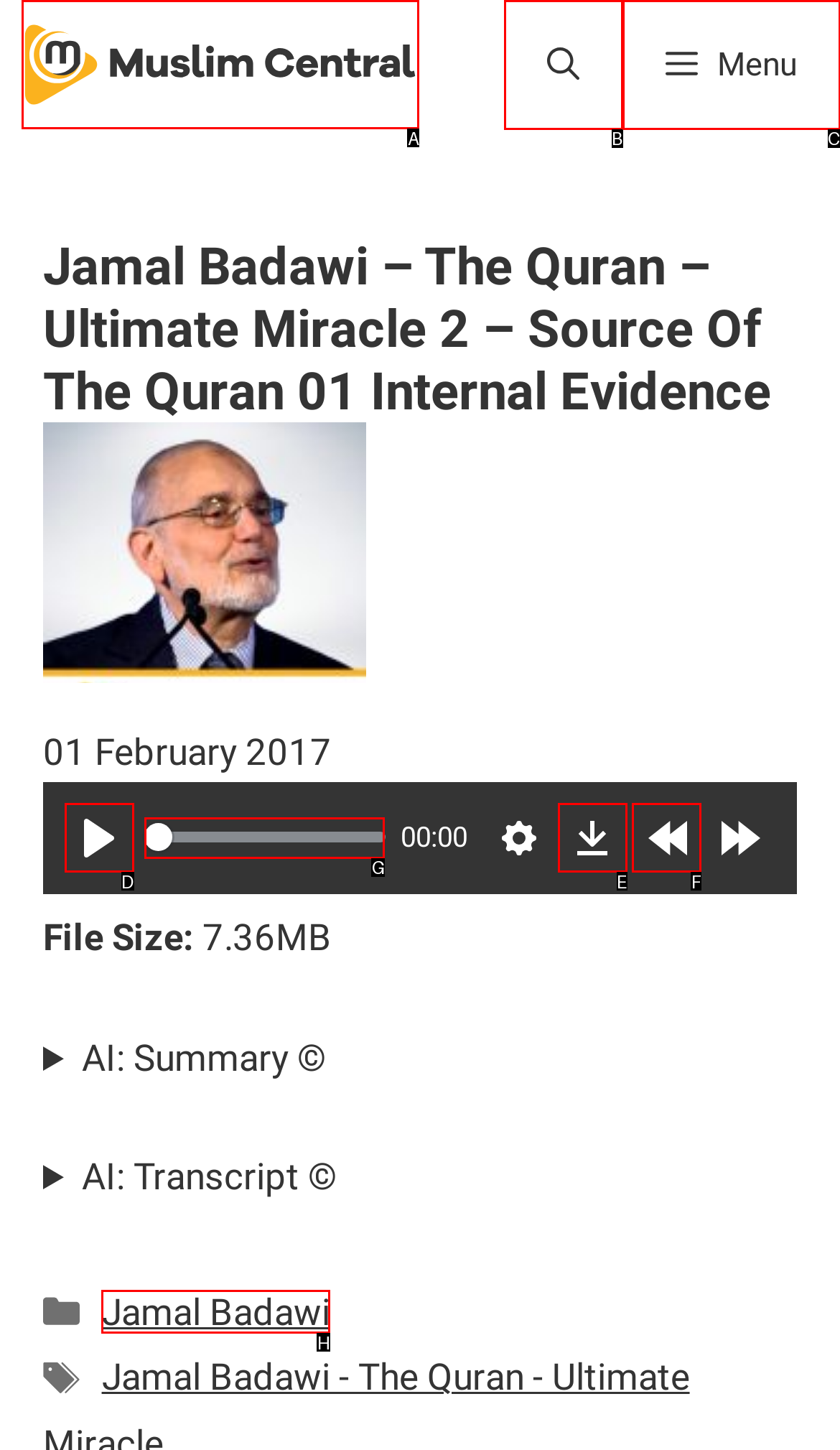Identify which lettered option to click to carry out the task: Click the Muslim Central link. Provide the letter as your answer.

A